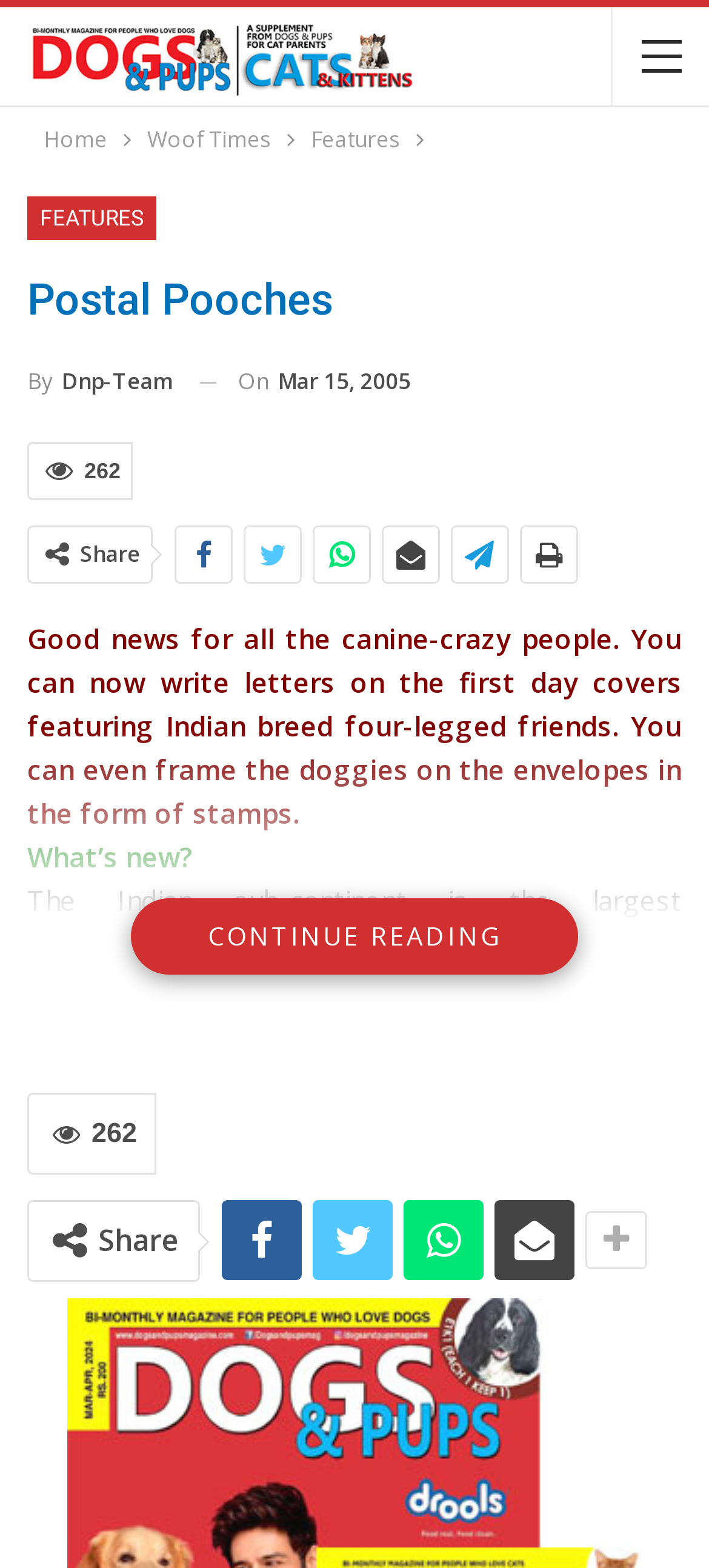What is the name of the magazine?
Based on the visual details in the image, please answer the question thoroughly.

The name of the magazine can be found in the image element at the top of the webpage, which has a bounding box coordinate of [0.038, 0.011, 0.59, 0.061]. The OCR text of this element is 'Dogs and Pups Magazine'.